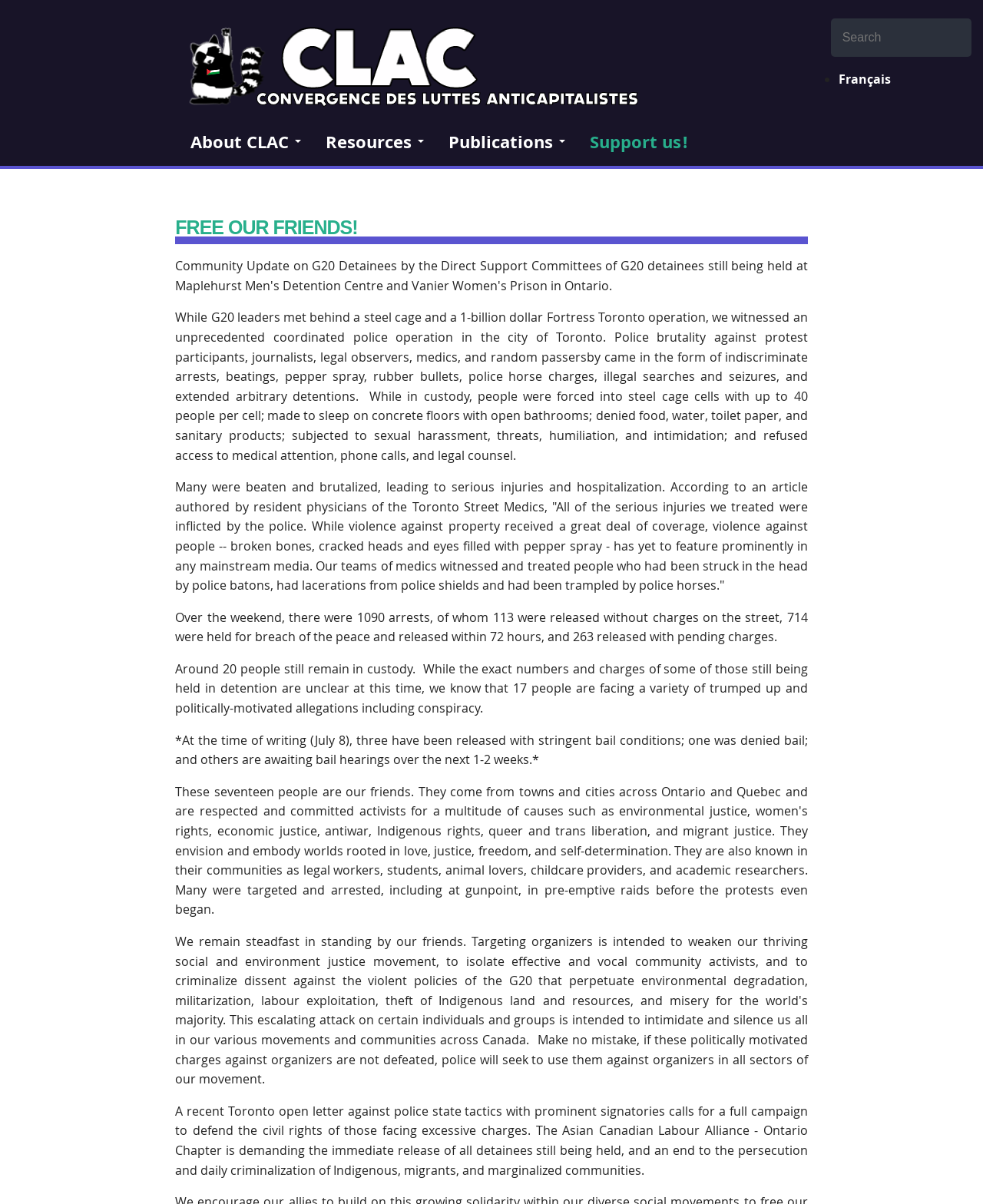Please determine the bounding box coordinates of the element's region to click for the following instruction: "Support us".

[0.585, 0.097, 0.715, 0.138]